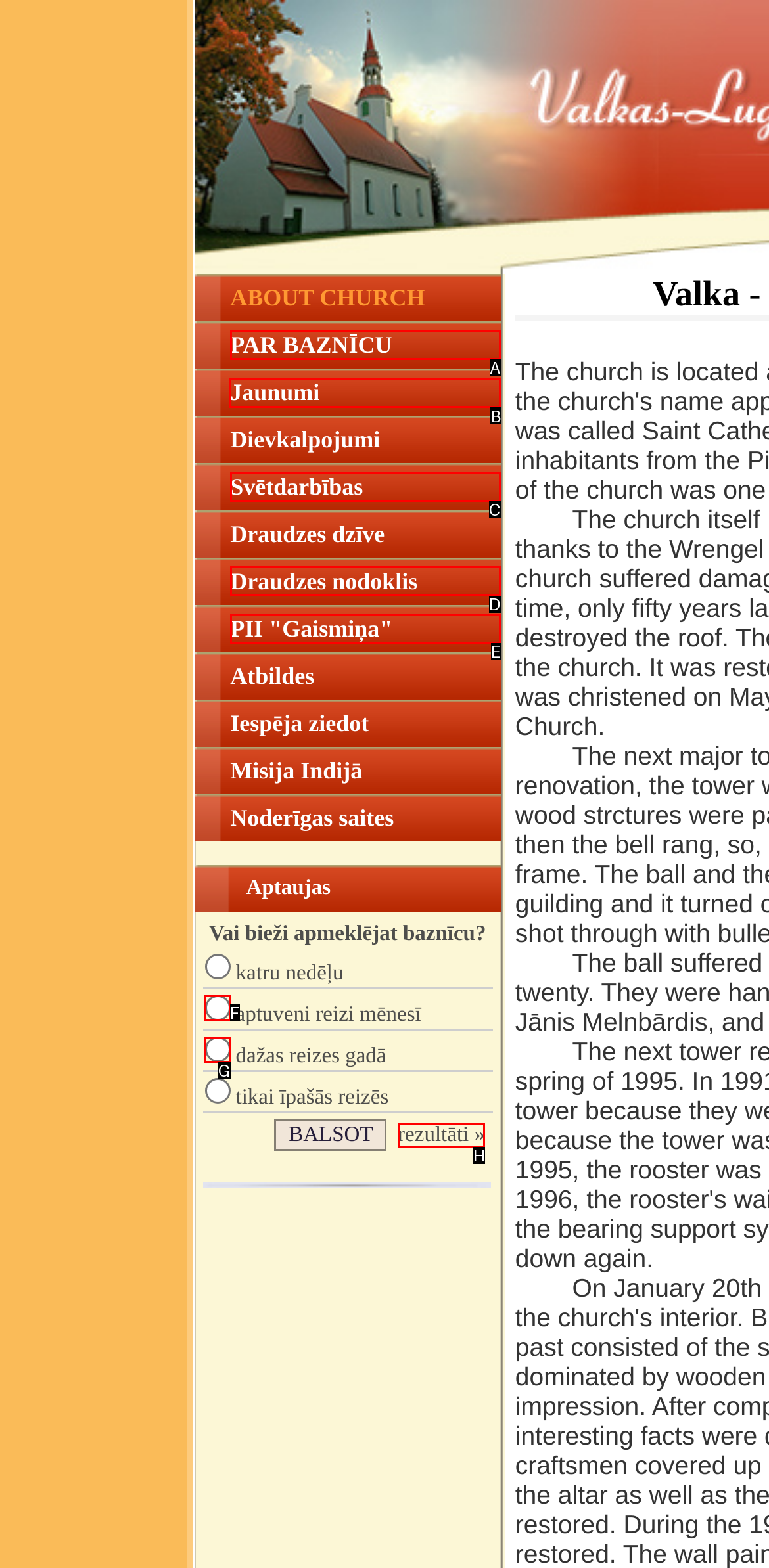Point out the specific HTML element to click to complete this task: browse GAMING Reply with the letter of the chosen option.

None